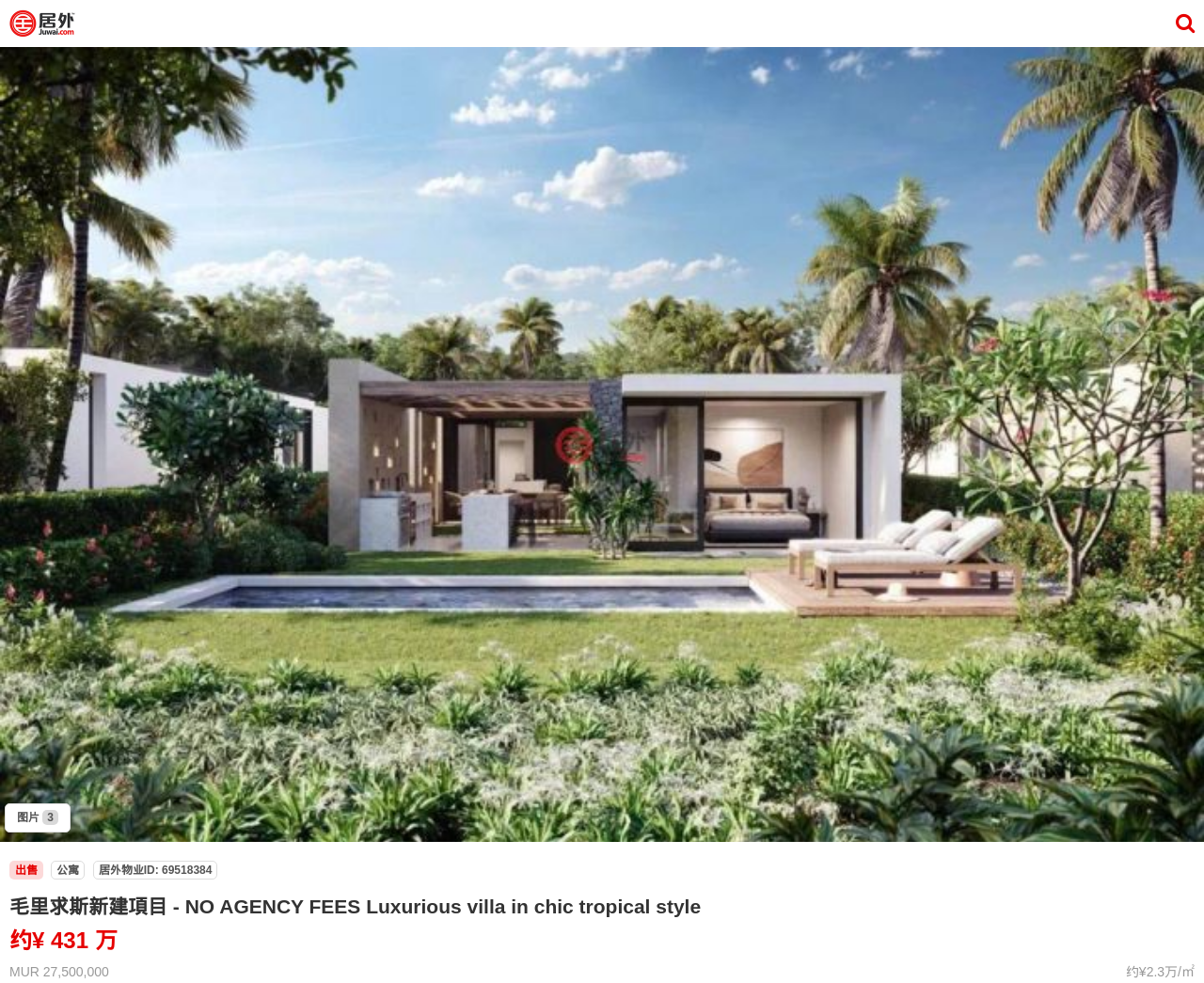Give a concise answer of one word or phrase to the question: 
What is the approximate price of the property in Chinese yuan?

¥ 431 万